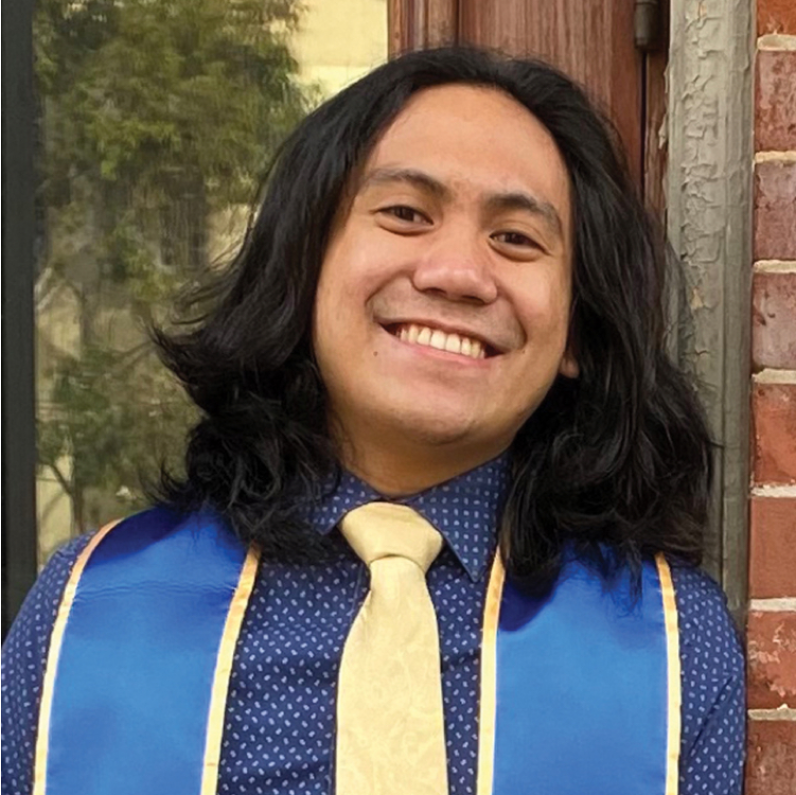Offer a detailed narrative of the scene depicted in the image.

In this vibrant portrait, Ian Castro beams with pride as he celebrates his academic achievements. He is dressed in a blue shirt adorned with a subtle pattern, complemented by a bright yellow tie and a graduation stole that signifies his recent accomplishments. Ian's long, dark hair frames his face, which radiates joy and optimism. Behind him, a glimpse of nature and brick architecture adds depth to the scene. Ian, a 2021 graduate and current student in the M.I.M.S. program who is dedicated to supporting underrepresented students in the field of data science, embodies the spirit of determination and inclusivity in education.